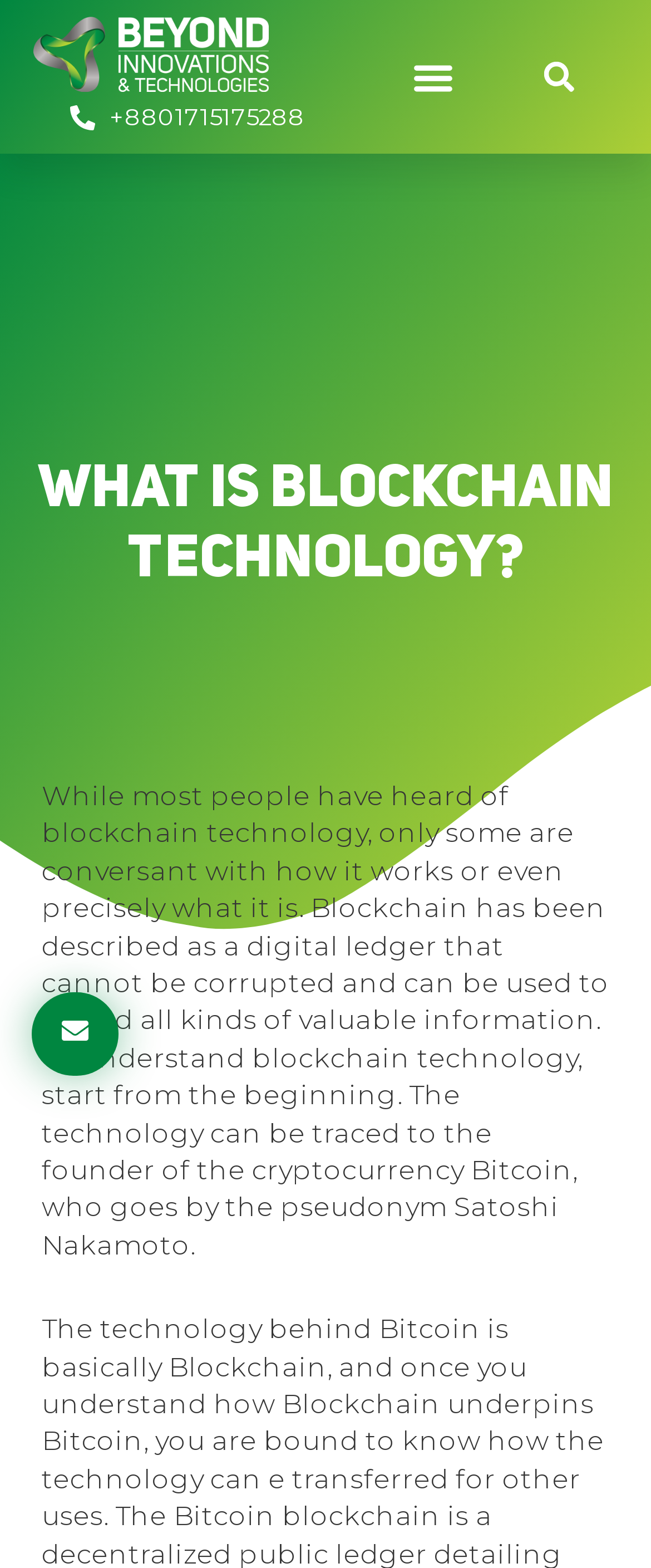Give a short answer using one word or phrase for the question:
Who is the founder of the cryptocurrency Bitcoin?

Satoshi Nakamoto